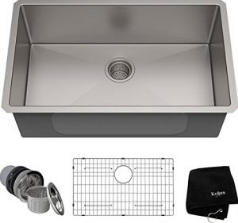How many bowls does the sink have?
Using the visual information, answer the question in a single word or phrase.

One